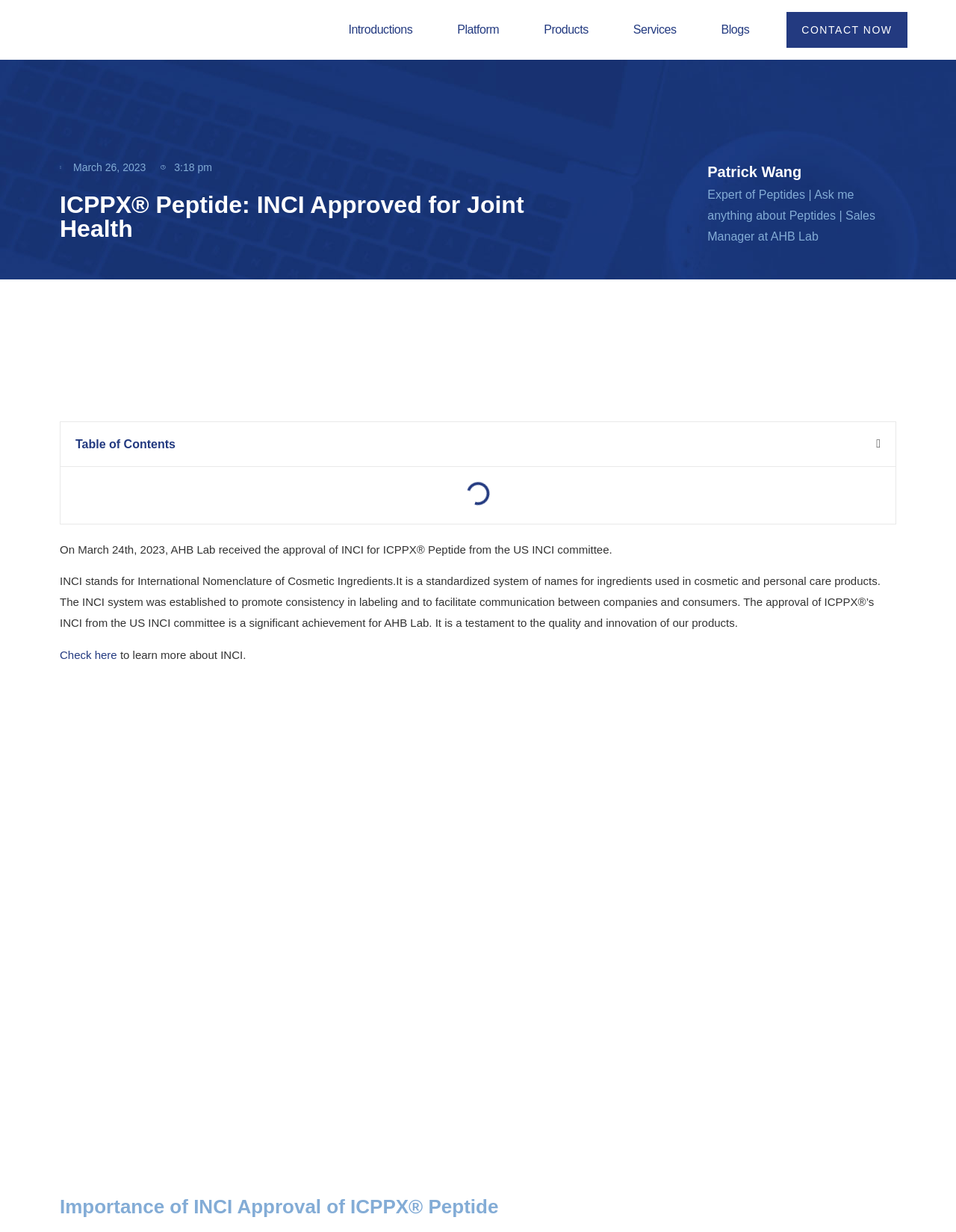Pinpoint the bounding box coordinates of the element that must be clicked to accomplish the following instruction: "Contact now". The coordinates should be in the format of four float numbers between 0 and 1, i.e., [left, top, right, bottom].

[0.823, 0.01, 0.949, 0.039]